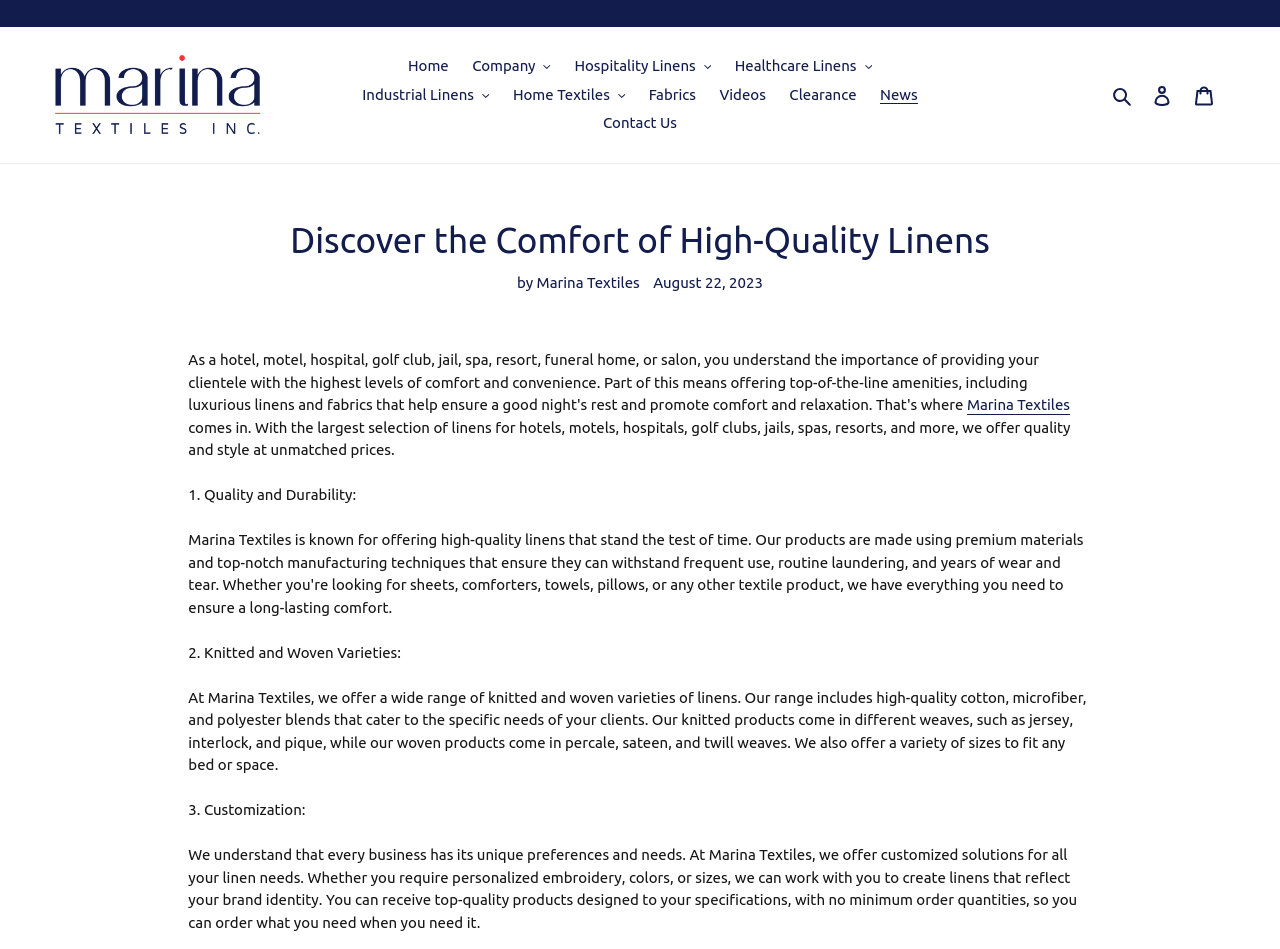Please identify the bounding box coordinates of the element's region that should be clicked to execute the following instruction: "Search for products". The bounding box coordinates must be four float numbers between 0 and 1, i.e., [left, top, right, bottom].

[0.864, 0.087, 0.891, 0.113]